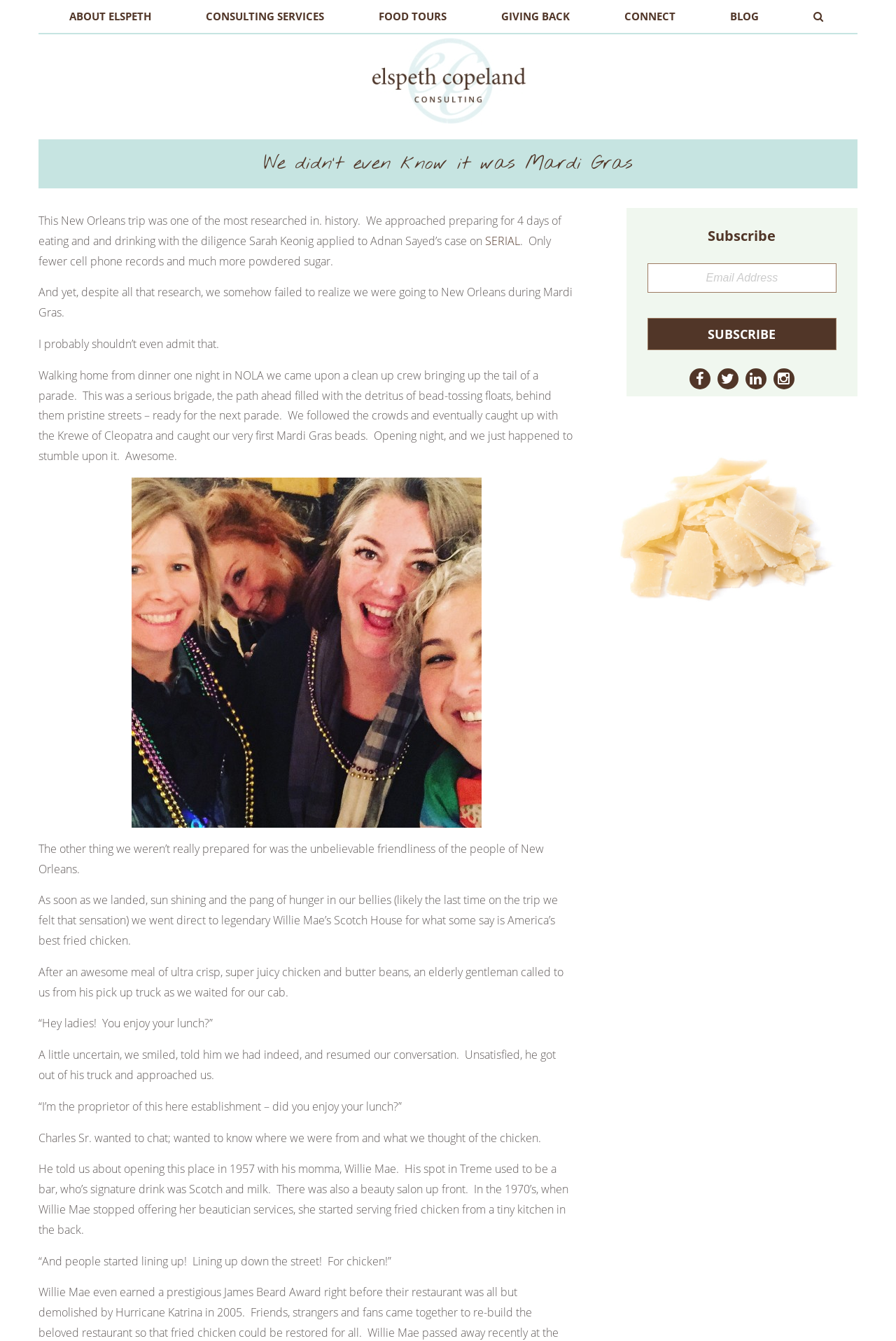Provide an in-depth caption for the elements present on the webpage.

This webpage is a blog post about a trip to New Orleans during Mardi Gras. At the top, there is a navigation menu with 7 links: "ABOUT ELSPETH", "CONSULTING SERVICES", "FOOD TOURS", "GIVING BACK", "CONNECT", "BLOG", and a search icon. Below the navigation menu, there is a heading that reads "We didn’t even know it was Mardi Gras" followed by a brief introduction to the post.

The main content of the post is divided into several paragraphs, each describing a different aspect of the trip. The first paragraph talks about the research that went into planning the trip, comparing it to the diligence of Sarah Koenig's investigation into Adnan Syed's case on the podcast SERIAL. The second paragraph reveals that despite the research, the authors were unaware that they would be visiting during Mardi Gras.

The post then describes the experience of stumbling upon a Mardi Gras parade and catching beads from the Krewe of Cleopatra. This is accompanied by an image, IMG_4026, which is likely a photo of the parade or the authors with their beads.

The next few paragraphs describe the friendly people of New Orleans, including a encounter with the proprietor of Willie Mae's Scotch House, a legendary restaurant that serves some of the best fried chicken in the country. The proprietor, Charles Sr., is described as being very friendly and eager to chat with the authors.

At the bottom of the page, there is a section for subscribing to the blog, with a heading that reads "Subscribe" and a form to enter an email address. There are also several social media links and an image.